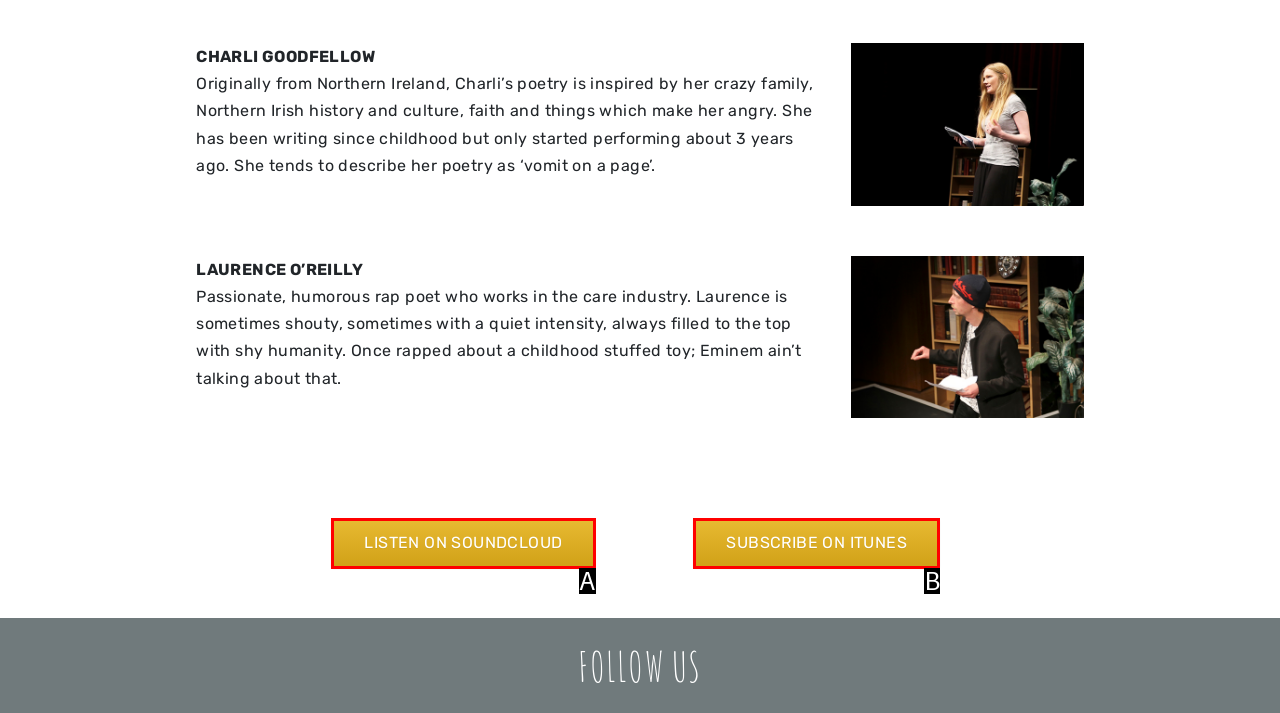Using the description: LISTEN ON SOUNDCLOUD, find the best-matching HTML element. Indicate your answer with the letter of the chosen option.

A